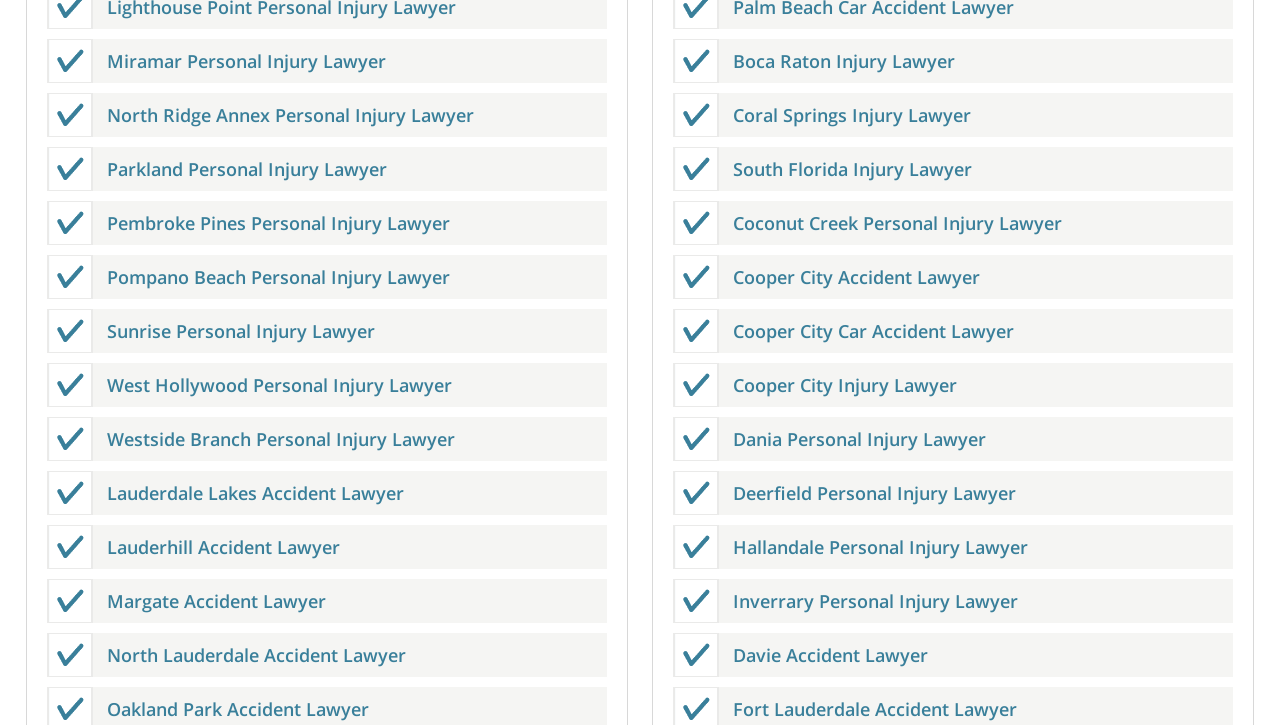Find the bounding box coordinates for the area that must be clicked to perform this action: "Explore Cooper City Accident Lawyer".

[0.573, 0.366, 0.766, 0.399]